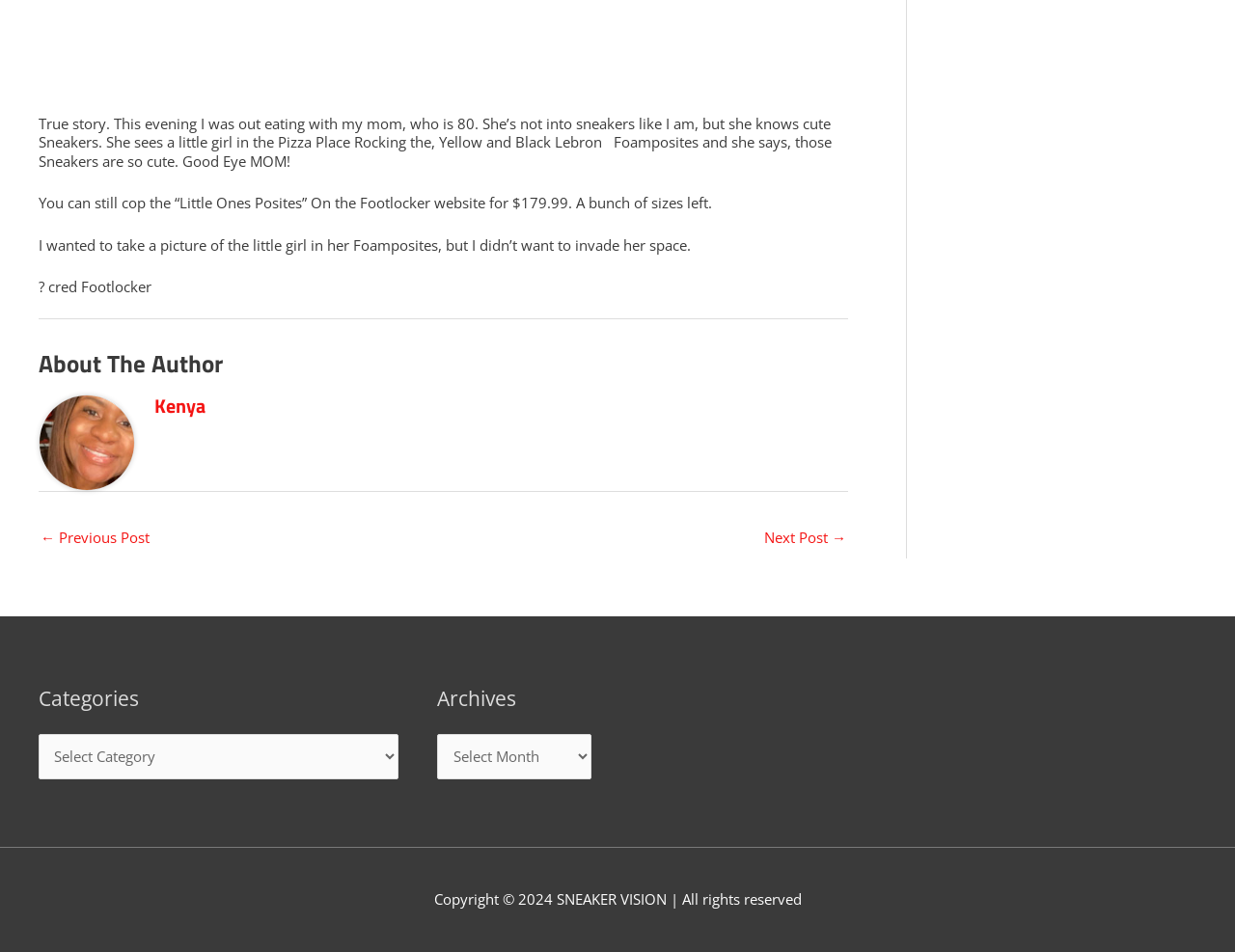Please predict the bounding box coordinates (top-left x, top-left y, bottom-right x, bottom-right y) for the UI element in the screenshot that fits the description: ← Previous Post

[0.033, 0.549, 0.121, 0.584]